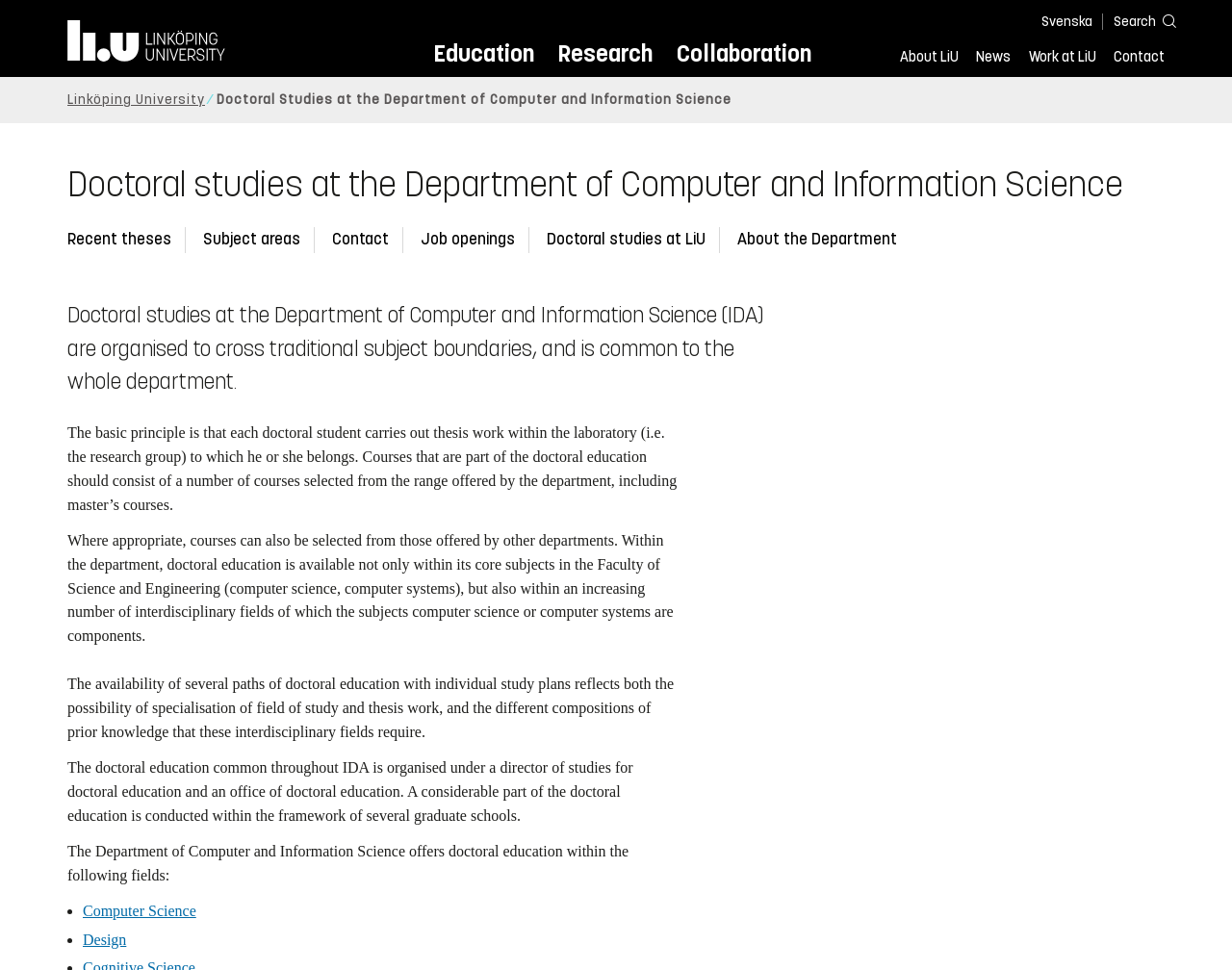Locate the UI element described by Gallery and provide its bounding box coordinates. Use the format (top-left x, top-left y, bottom-right x, bottom-right y) with all values as floating point numbers between 0 and 1.

None